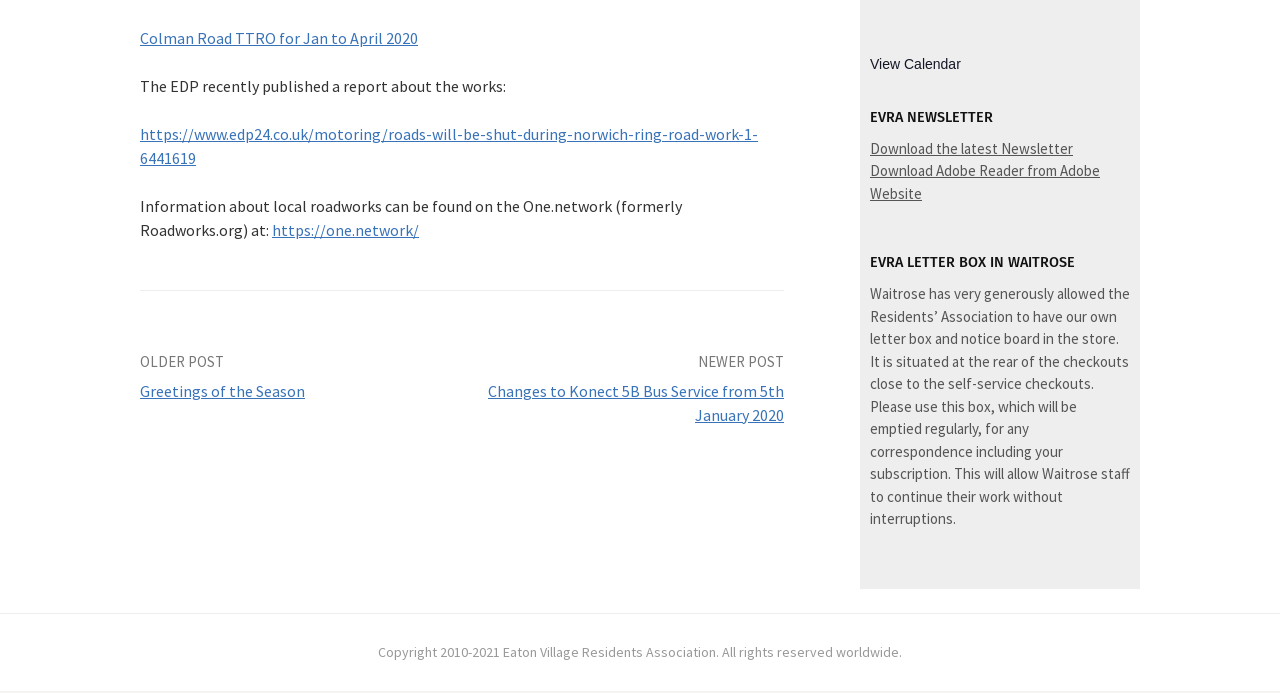Determine the bounding box coordinates (top-left x, top-left y, bottom-right x, bottom-right y) of the UI element described in the following text: View Calendar

[0.68, 0.081, 0.751, 0.106]